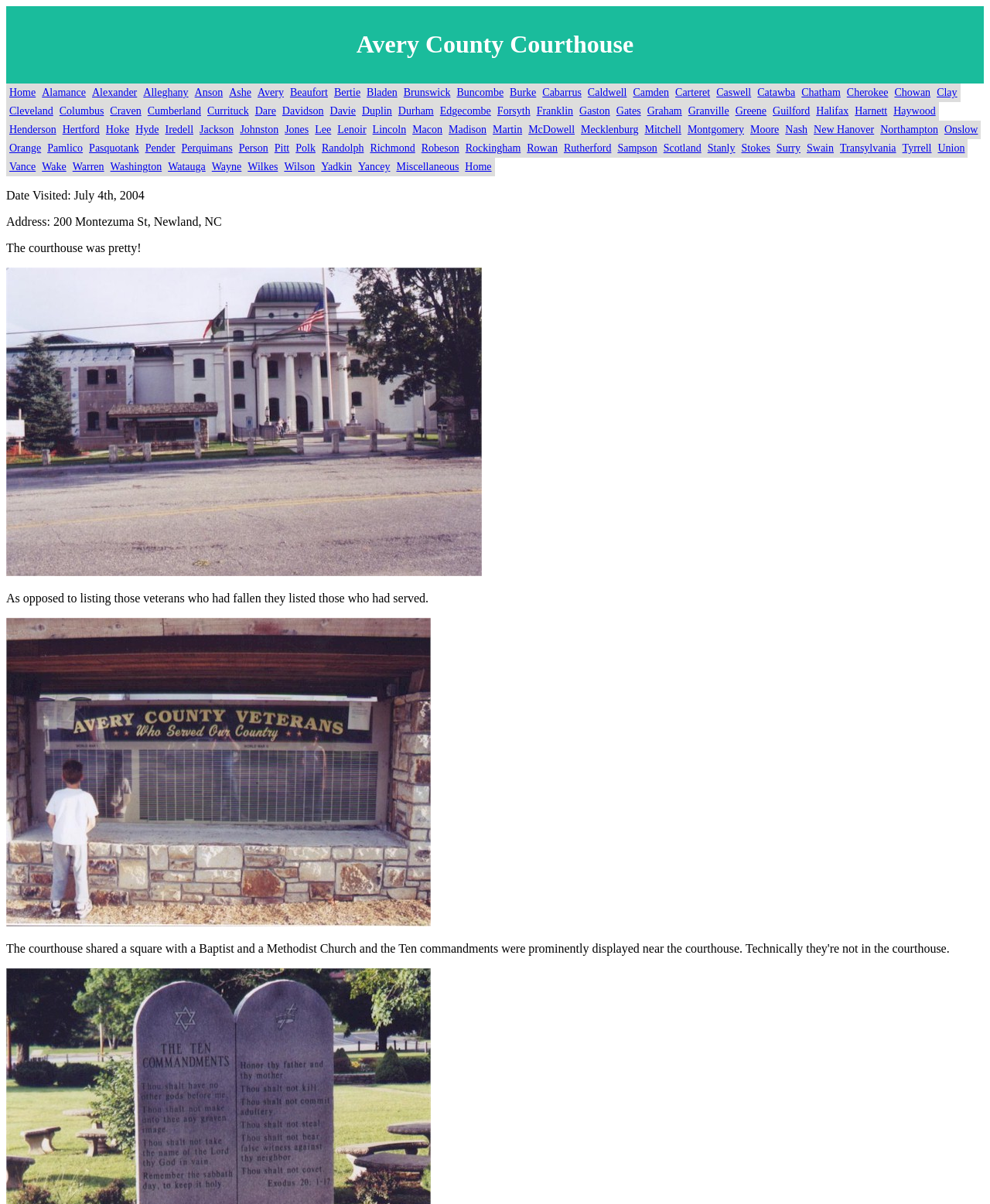Please answer the following query using a single word or phrase: 
How many links are there on the webpage?

100